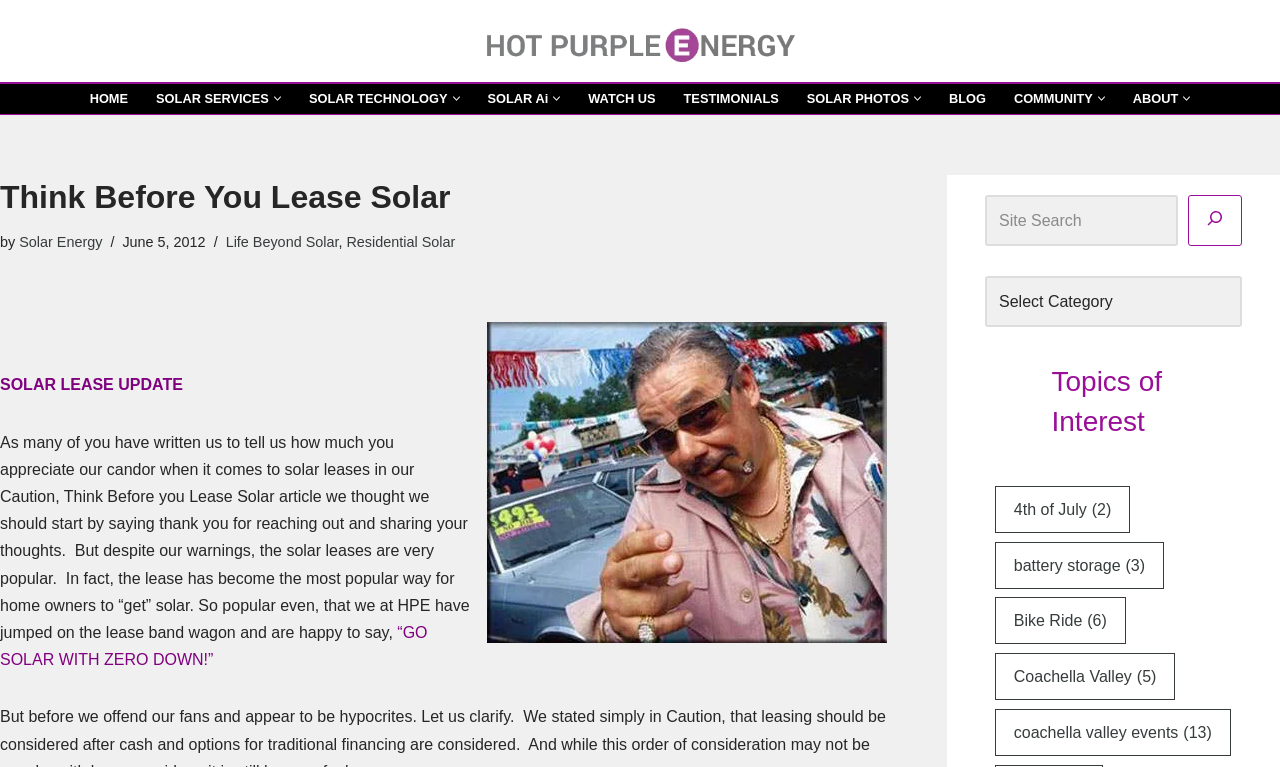Kindly provide the bounding box coordinates of the section you need to click on to fulfill the given instruction: "Search for something".

[0.77, 0.254, 0.92, 0.321]